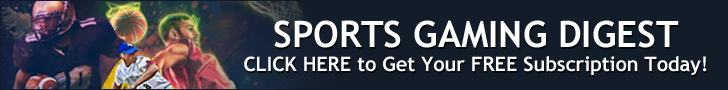Illustrate the scene in the image with a detailed description.

An eye-catching promotional banner for the "Sports Gaming Digest," featuring dynamic visuals of athletes in various sports, including football and basketball. The banner invites viewers to click for a free subscription, emphasizing the publication's focus on sports betting news and gaming industry updates. With bold text reading "SPORTS GAMING DIGEST" and a clear call to action, this advertisement aims to attract sports enthusiasts looking to stay informed and engage with the latest in sports gaming.